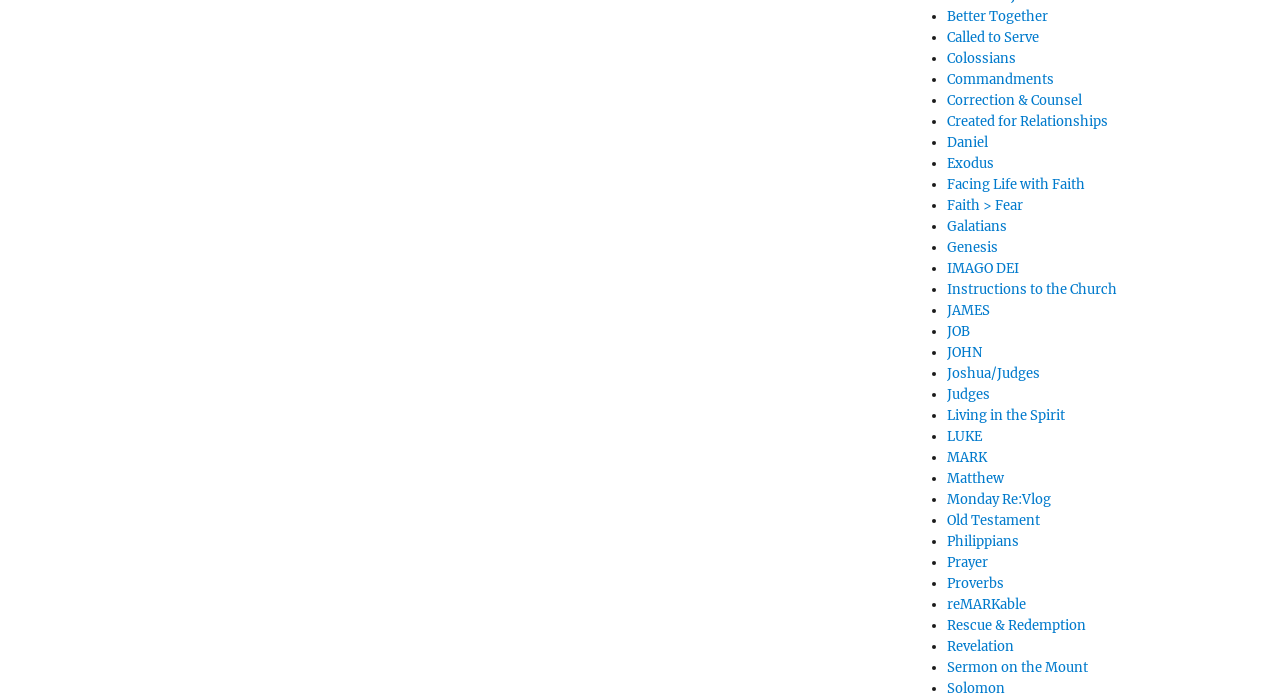Answer the question using only one word or a concise phrase: What is the last item in the list?

Solomon